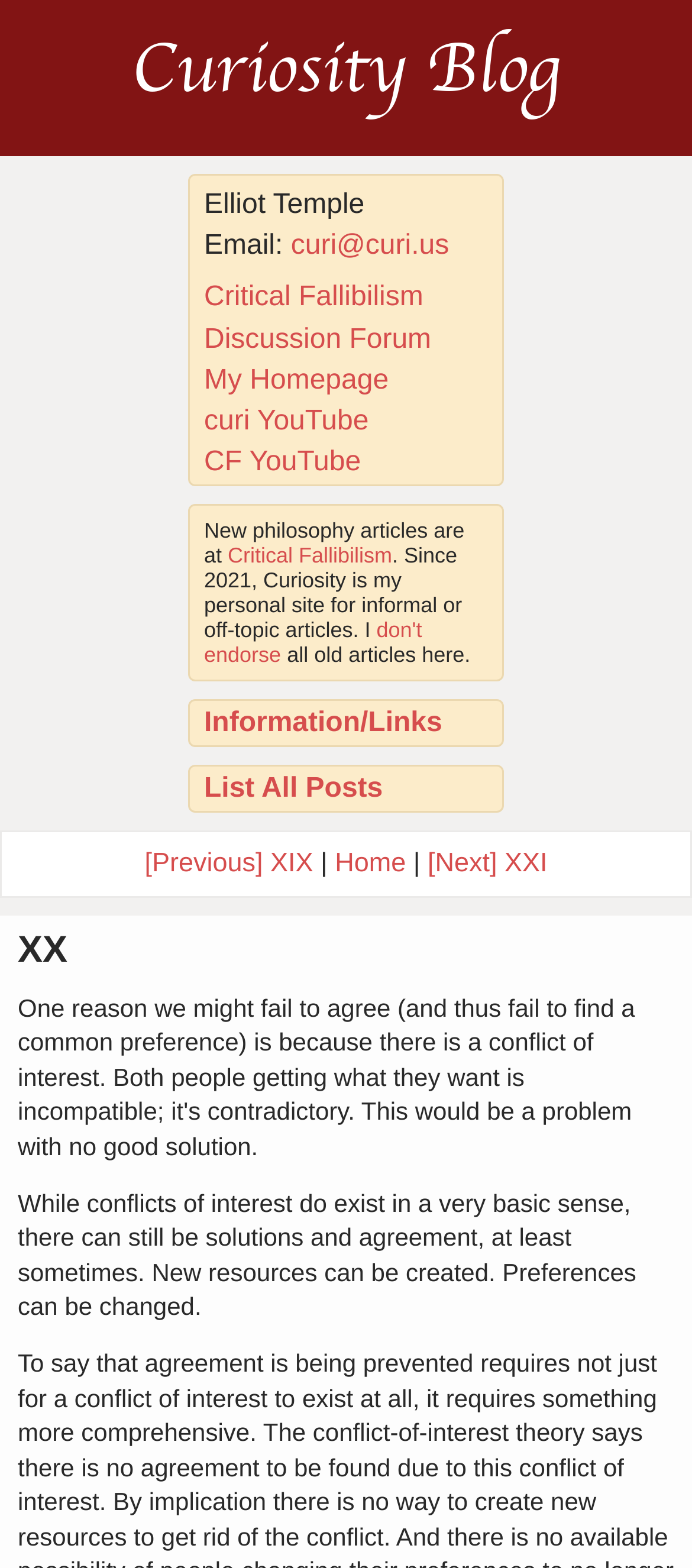Provide a thorough and detailed response to the question by examining the image: 
What is the title of the current blog post?

The title of the current blog post can be found at the bottom of the webpage, where it says 'XX' in a larger font size than the surrounding text.